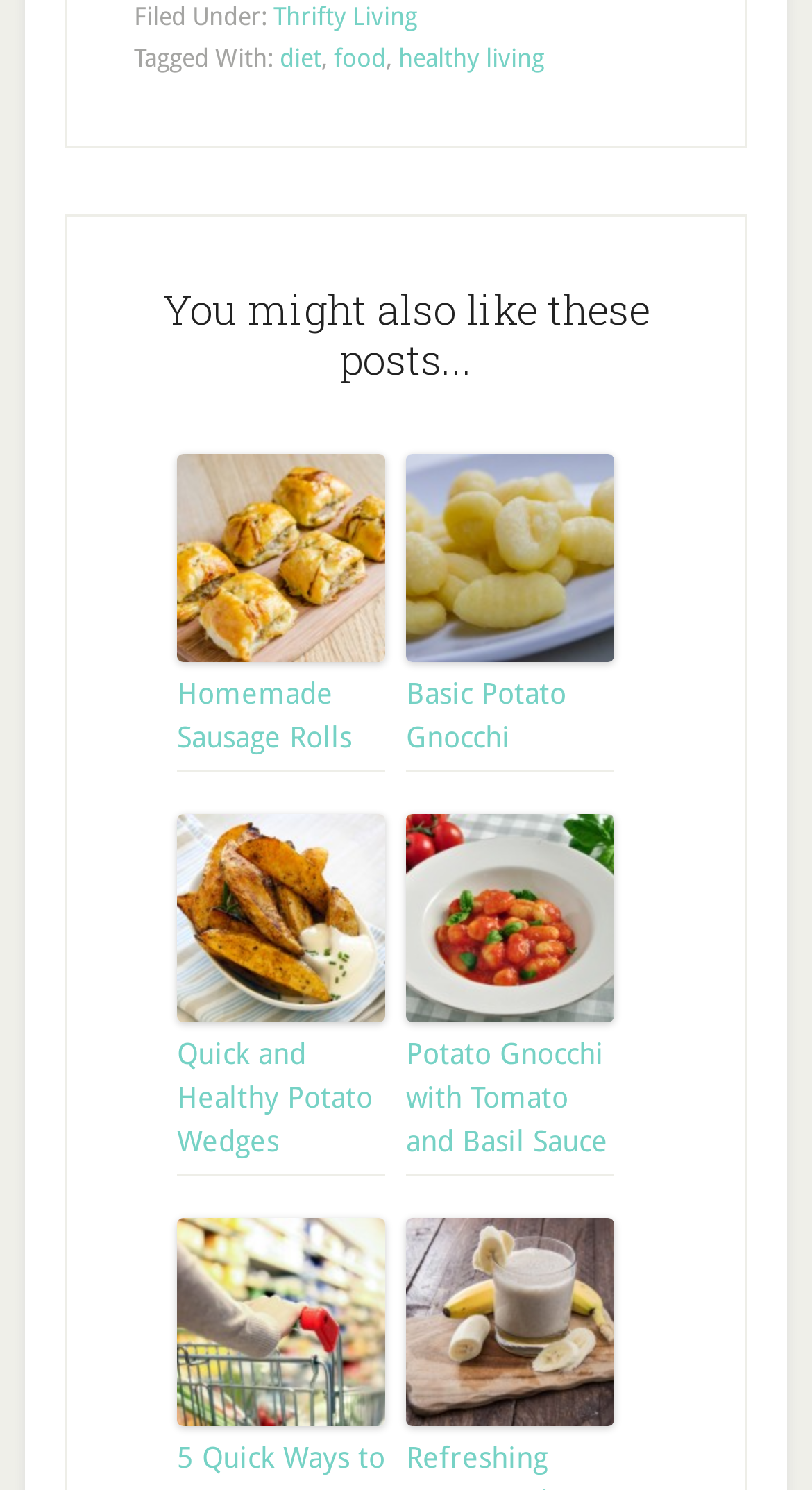Please identify the bounding box coordinates of the element that needs to be clicked to perform the following instruction: "Read the '5 Quick Ways to Save Money on Food' article".

[0.218, 0.818, 0.474, 0.957]